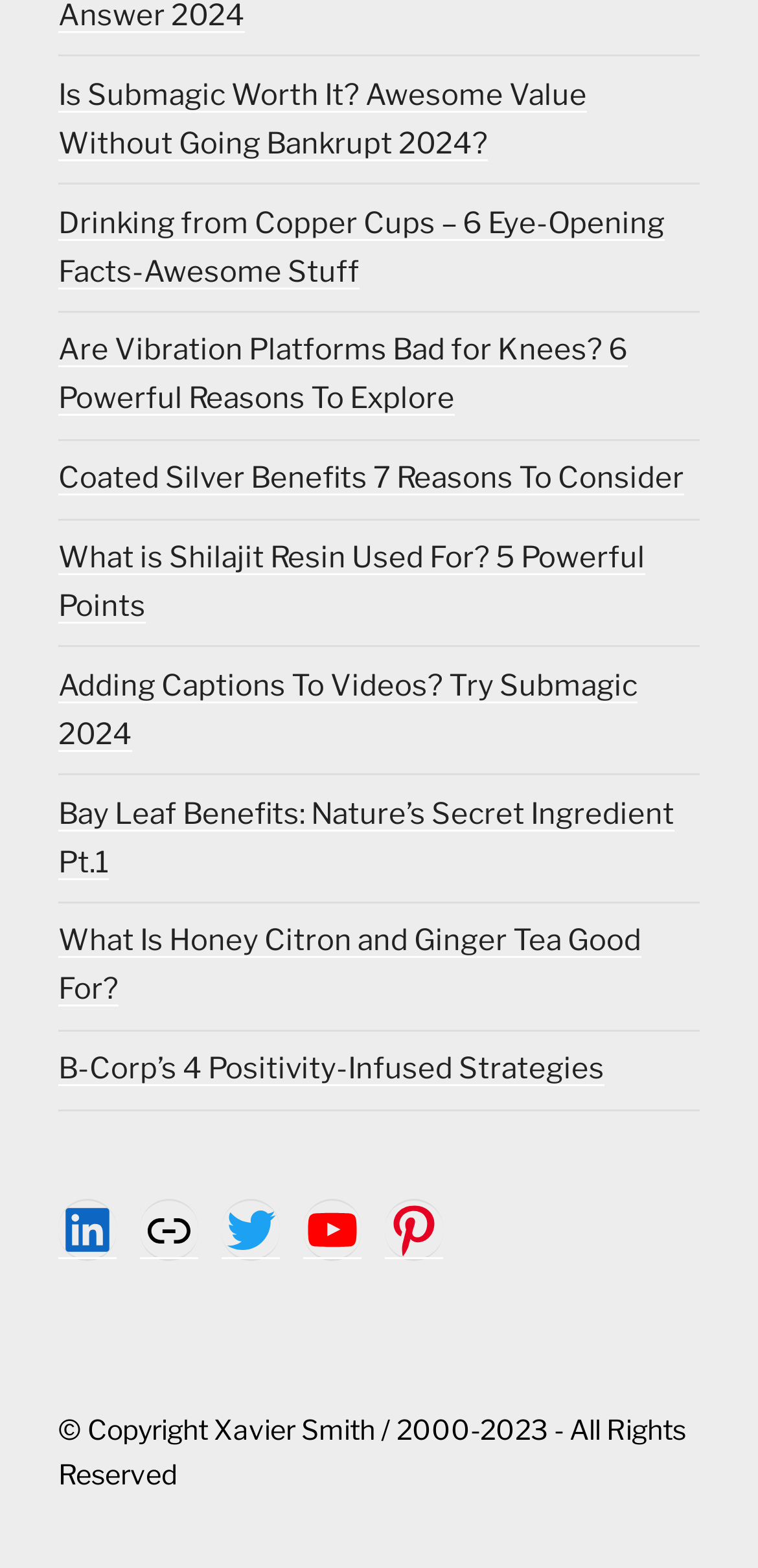Reply to the question with a brief word or phrase: How many social media links are there?

4